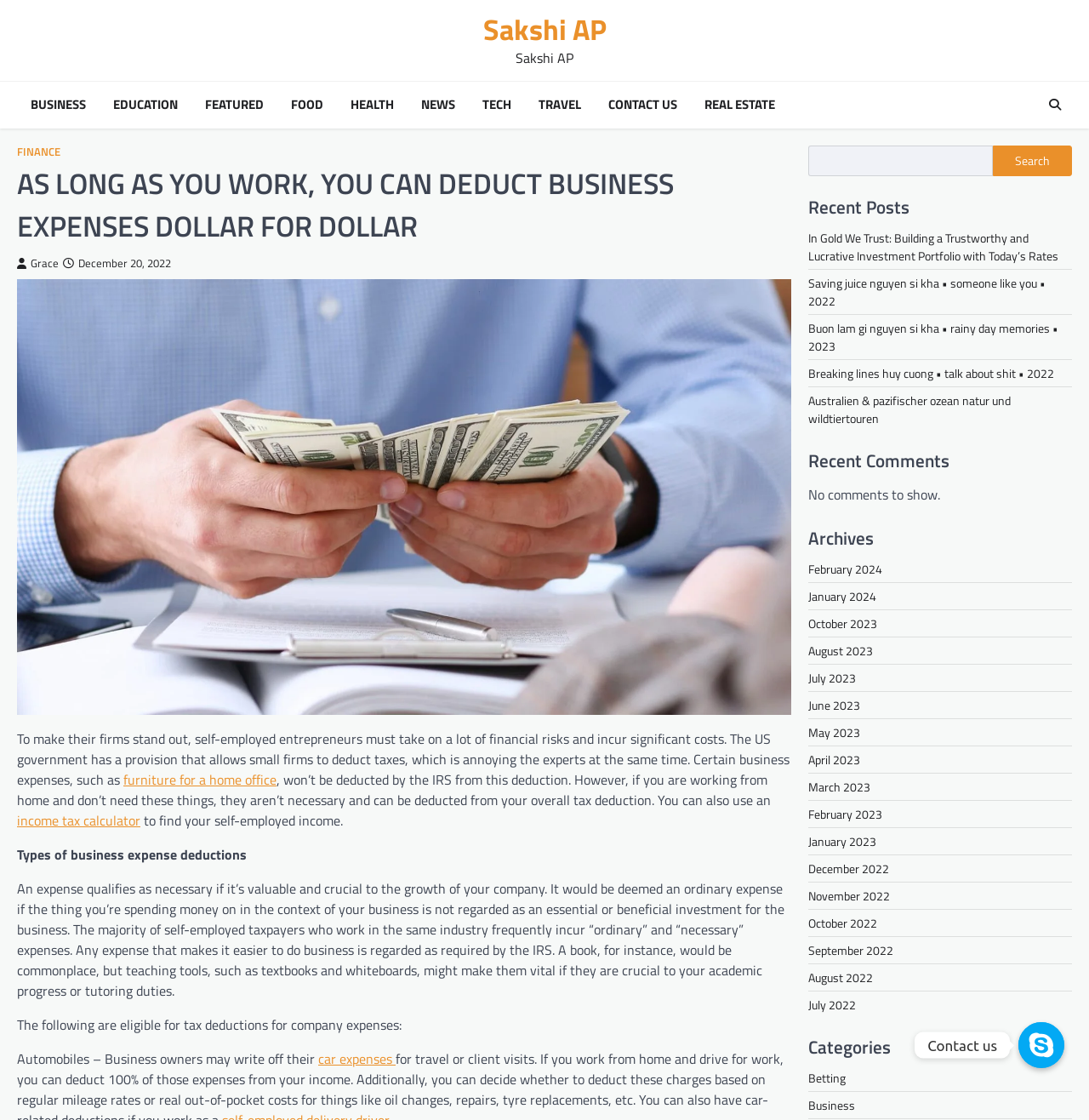What is the purpose of the 'income tax calculator' link?
Based on the image, answer the question in a detailed manner.

The 'income tax calculator' link is likely provided to help self-employed individuals calculate their income tax. This is inferred from the surrounding text, which discusses deducting business expenses from taxes and mentions using an income tax calculator to find one's self-employed income.